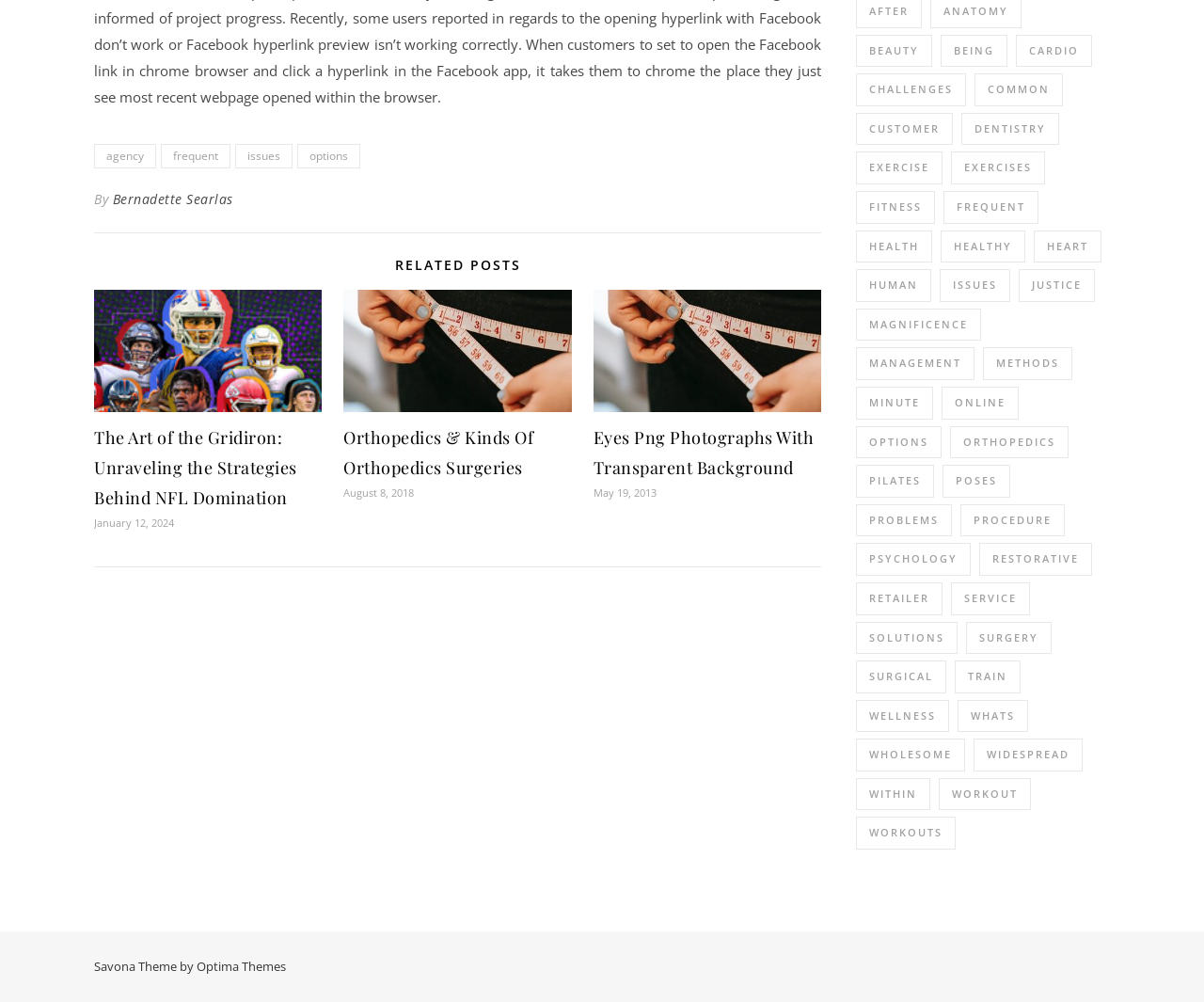What is the category of 'The Art of the Gridiron: Unraveling the Strategies Behind NFL Domination'?
Please provide a single word or phrase in response based on the screenshot.

Sports